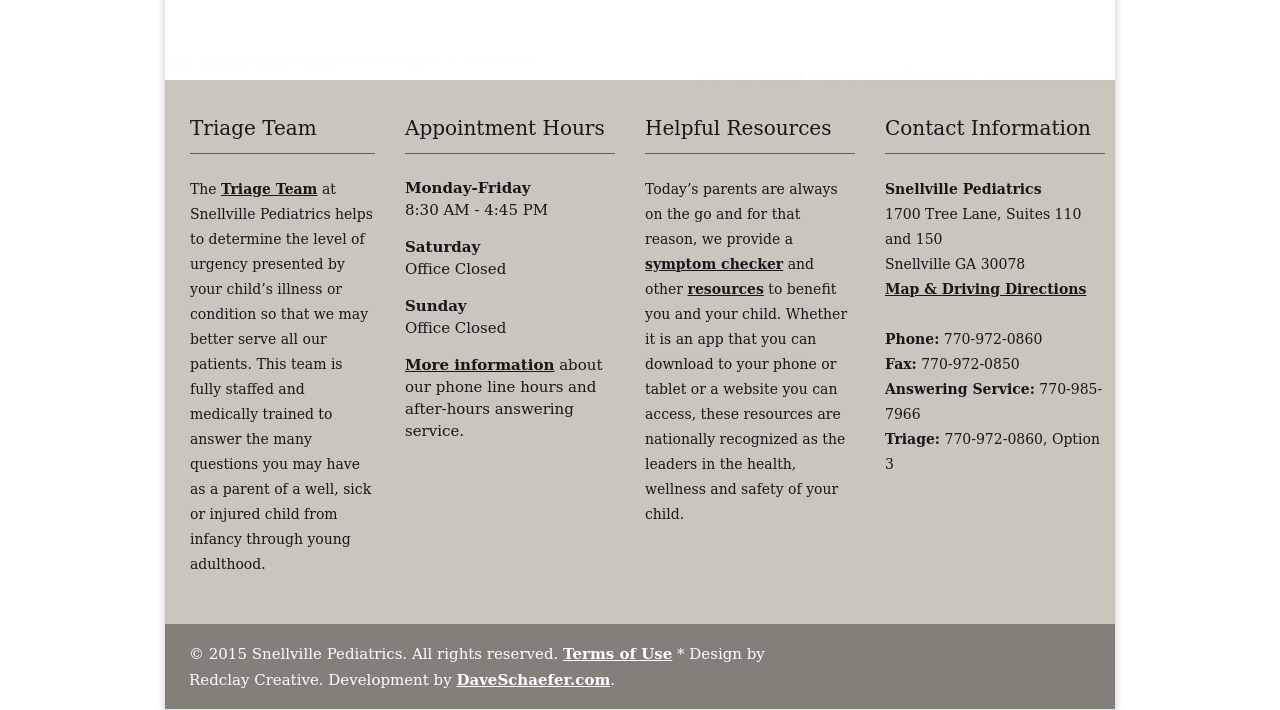Find the bounding box coordinates of the UI element according to this description: "iPhone 12 Pro".

None